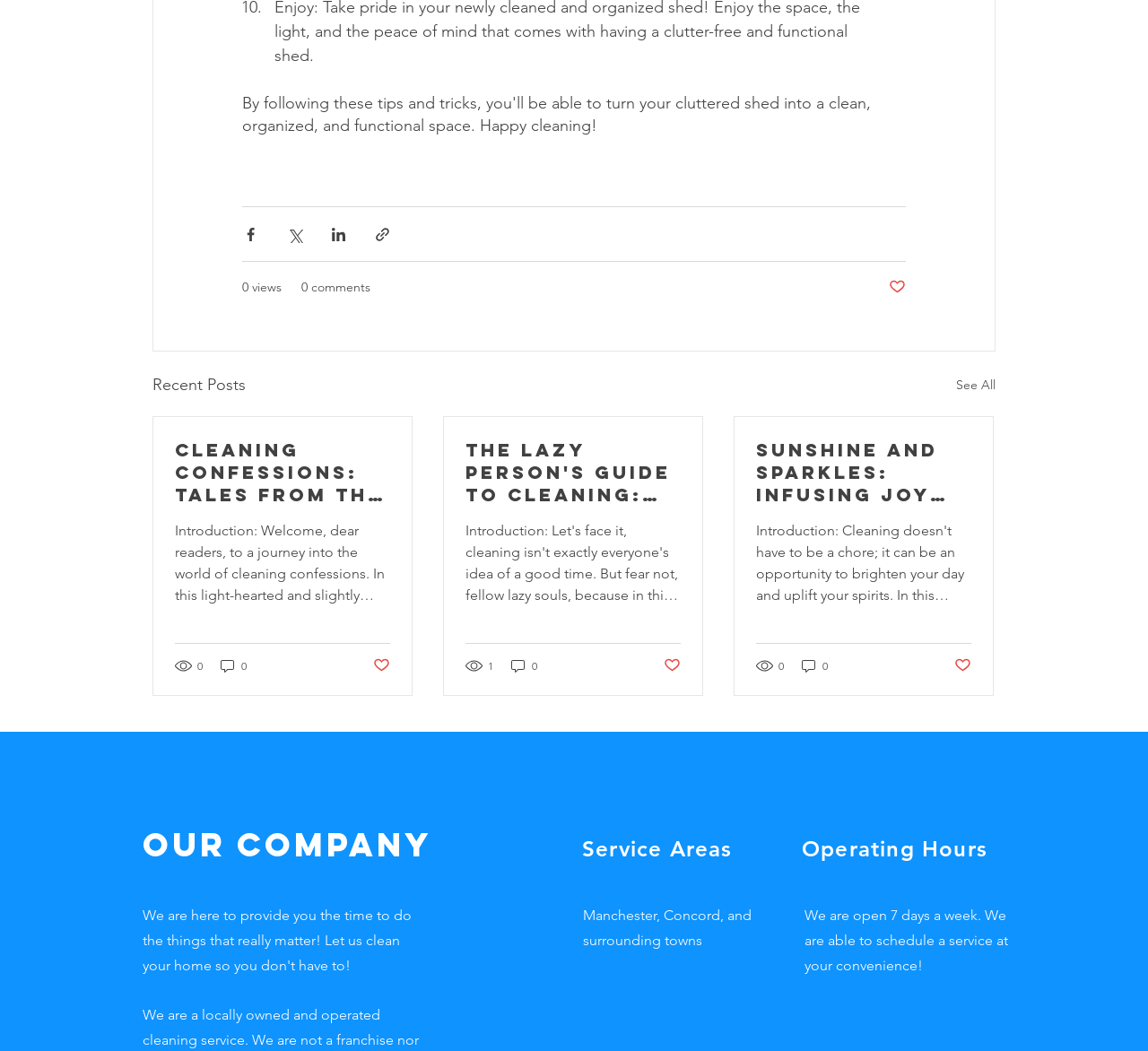Answer the following query concisely with a single word or phrase:
What is the operating hour of the company?

7 days a week